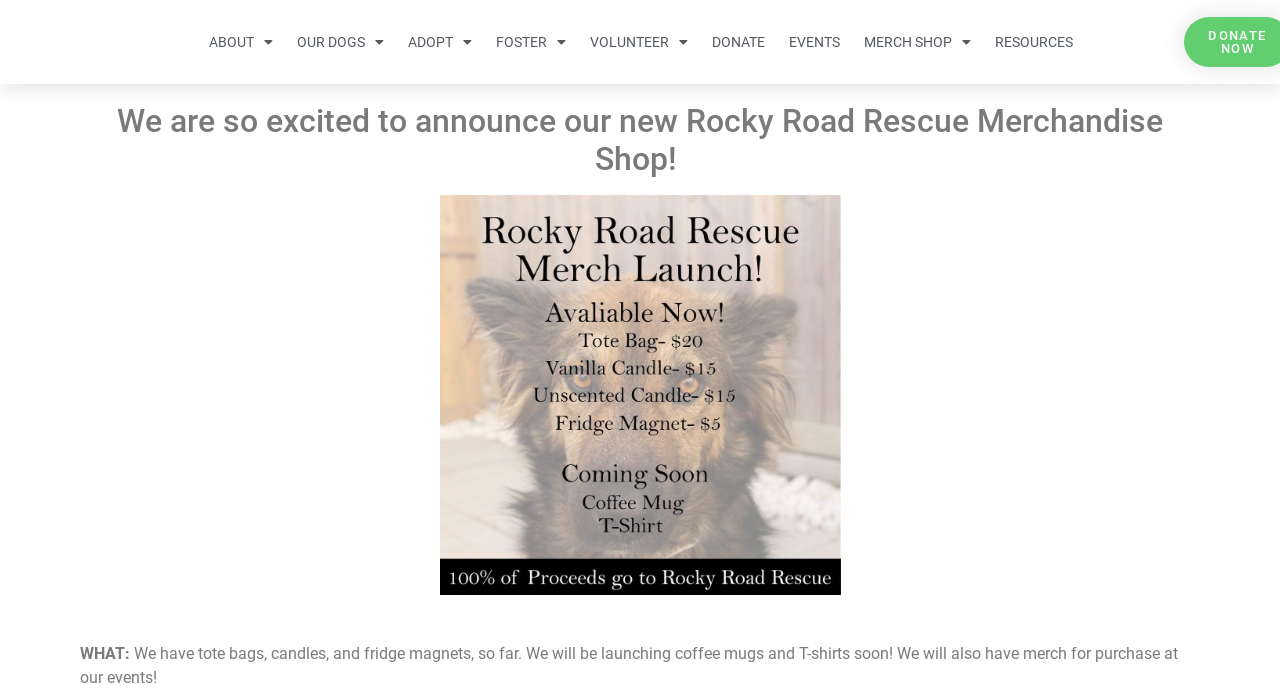Provide the bounding box coordinates of the section that needs to be clicked to accomplish the following instruction: "Visit MERCH SHOP."

[0.675, 0.049, 0.743, 0.073]